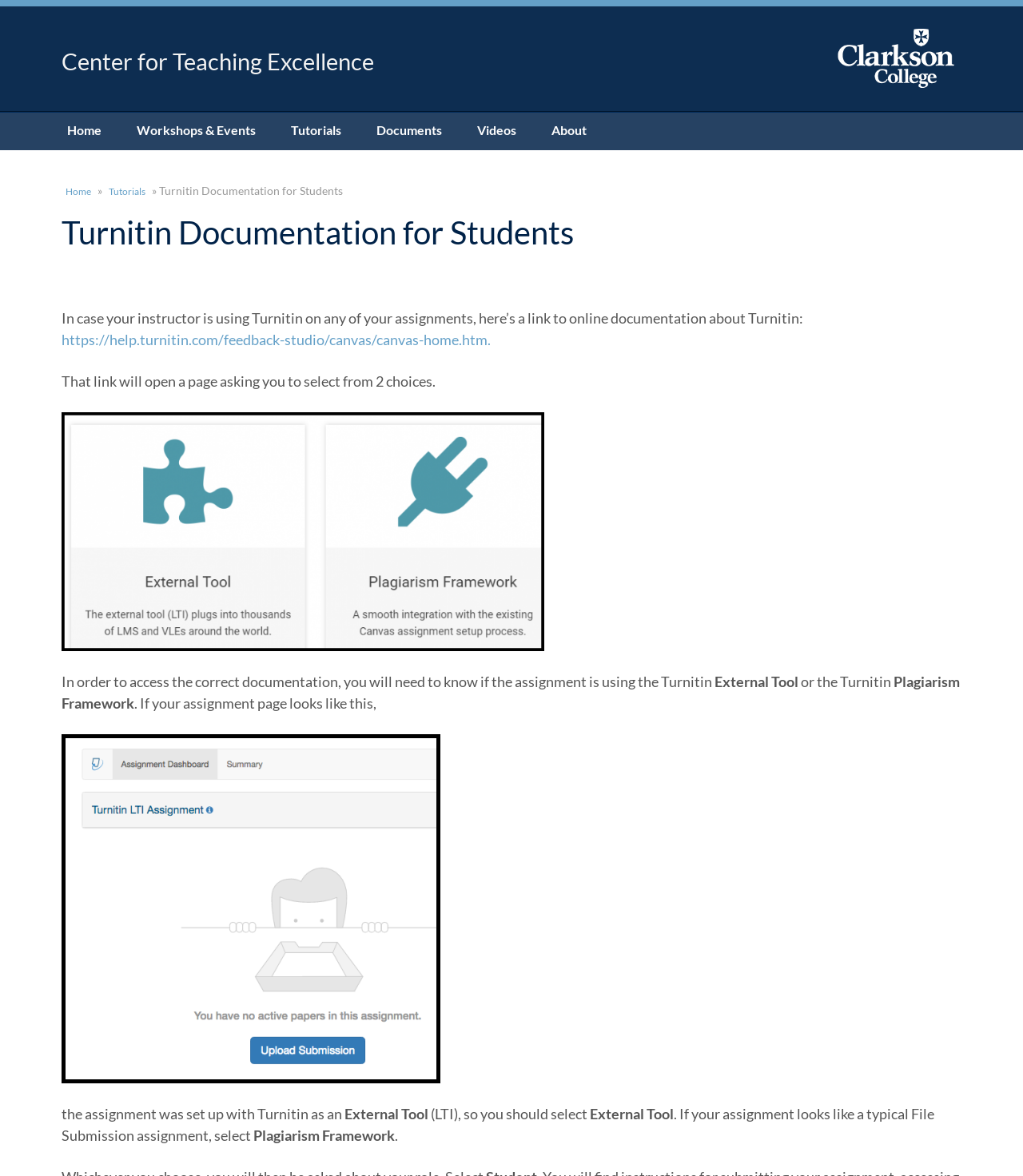Select the bounding box coordinates of the element I need to click to carry out the following instruction: "Click on the 'About' link".

[0.522, 0.096, 0.591, 0.128]